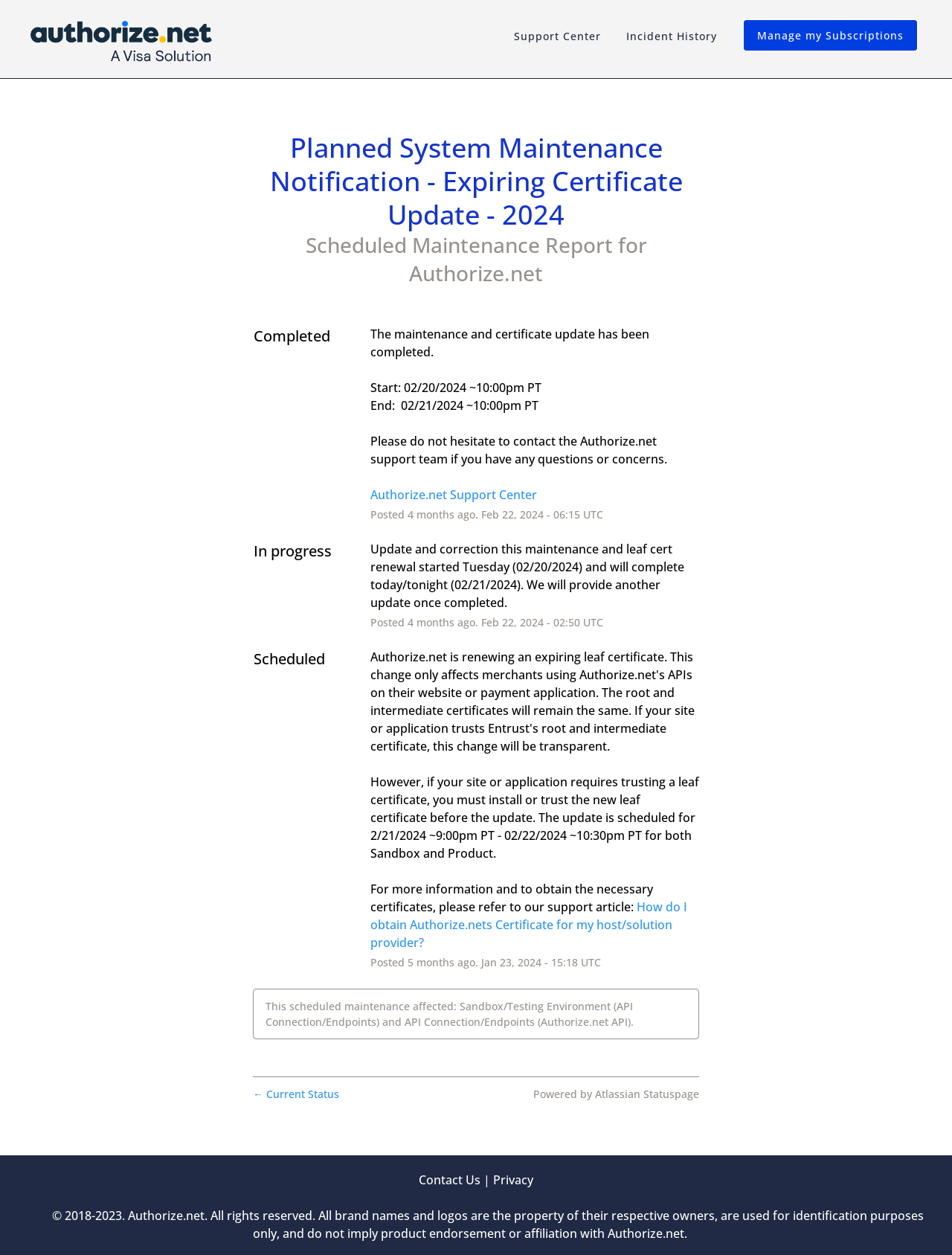Explain the webpage's design and content in an elaborate manner.

The webpage is a status page for Authorize.net, displaying information about a planned system maintenance notification and an expiring certificate update. At the top left, there is an Authorize.net logo, and next to it, there are links to the Support Center and Incident History. A button to subscribe to updates is located at the top right.

Below the top navigation, there is a heading that reads "Planned System Maintenance Notification - Expiring Certificate Update - 2024." Underneath, there is a scheduled maintenance report for Authorize.net, which includes the start and end dates of the maintenance.

The main content of the page is divided into sections, each with a status update about the maintenance. The first section indicates that the maintenance and certificate update have been completed. The second section provides an update on the progress of the maintenance, and the third section is a scheduled update about the maintenance.

Each section includes the date and time the update was posted, along with a brief description of the update. There are also links to the Authorize.net Support Center and a support article about obtaining certificates.

At the bottom of the page, there is a section that describes the affected systems, including the Sandbox/Testing Environment and API Connection/Endpoints. There are also links to the current status, powered by Atlassian Statuspage, and a contact us link. The page ends with a copyright notice and a disclaimer about brand names and logos.